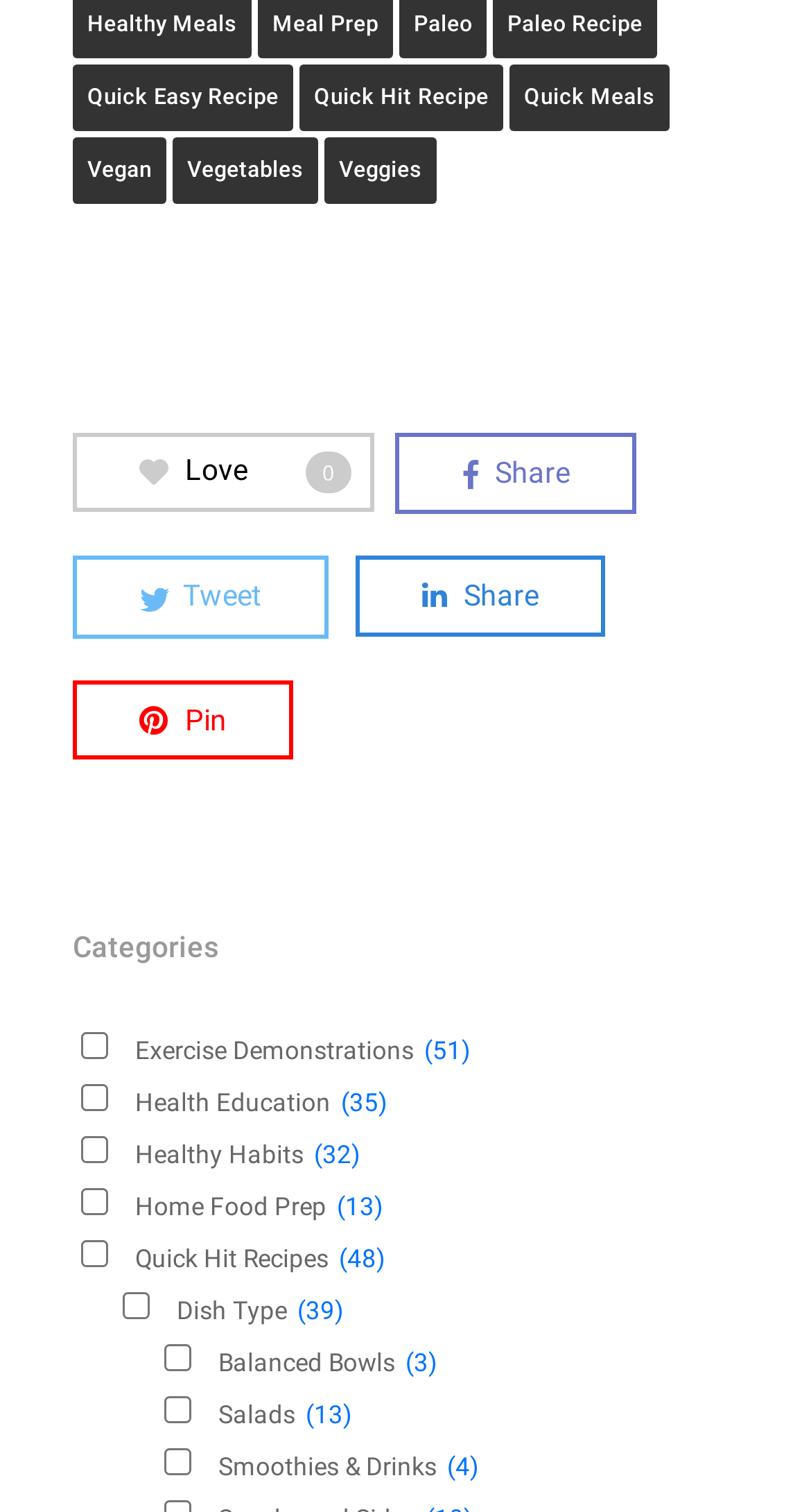Determine the bounding box coordinates (top-left x, top-left y, bottom-right x, bottom-right y) of the UI element described in the following text: quick meals

[0.628, 0.043, 0.826, 0.087]